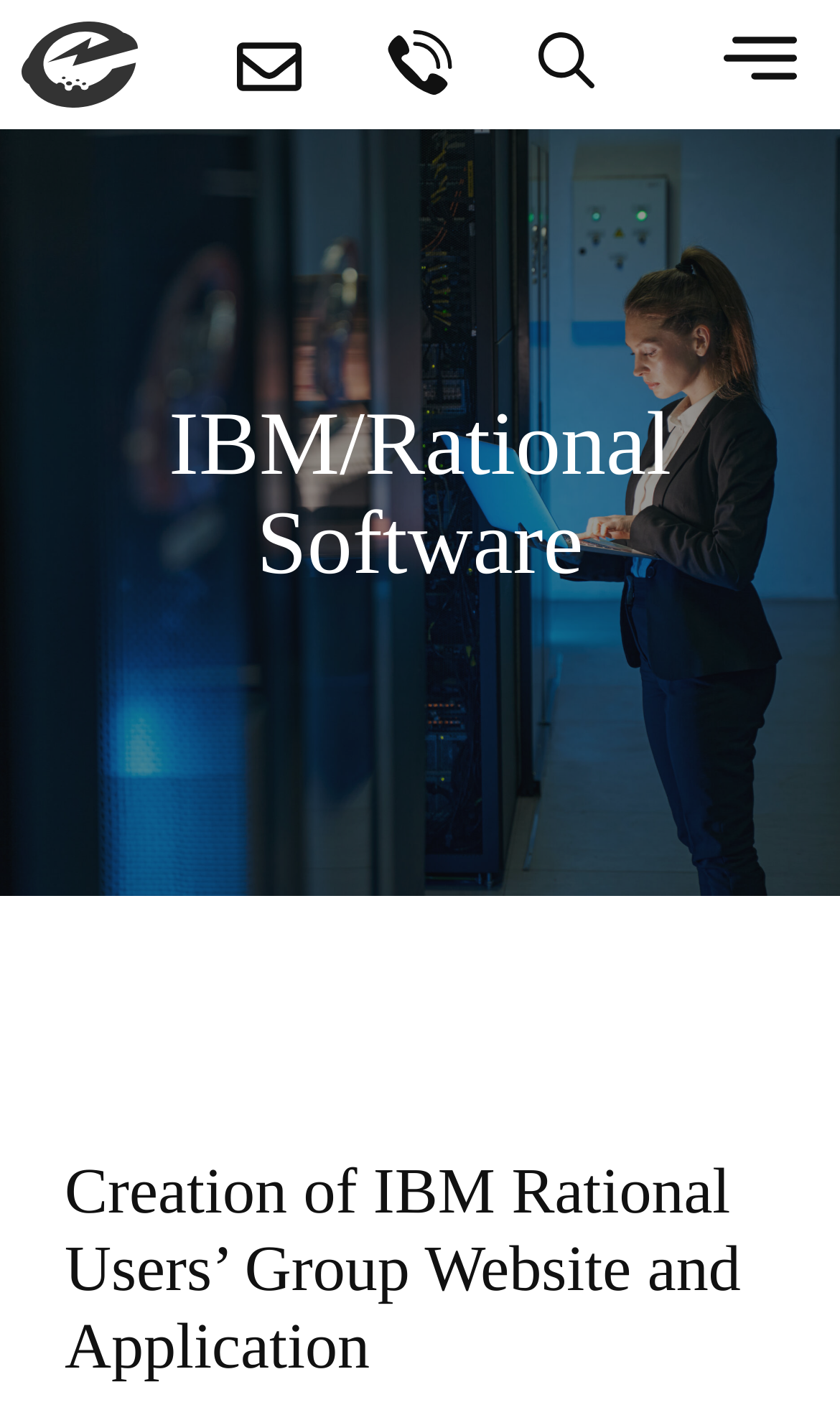Please find the bounding box for the UI component described as follows: "aria-label="Open Search Bar"".

[0.59, 0.0, 0.759, 0.091]